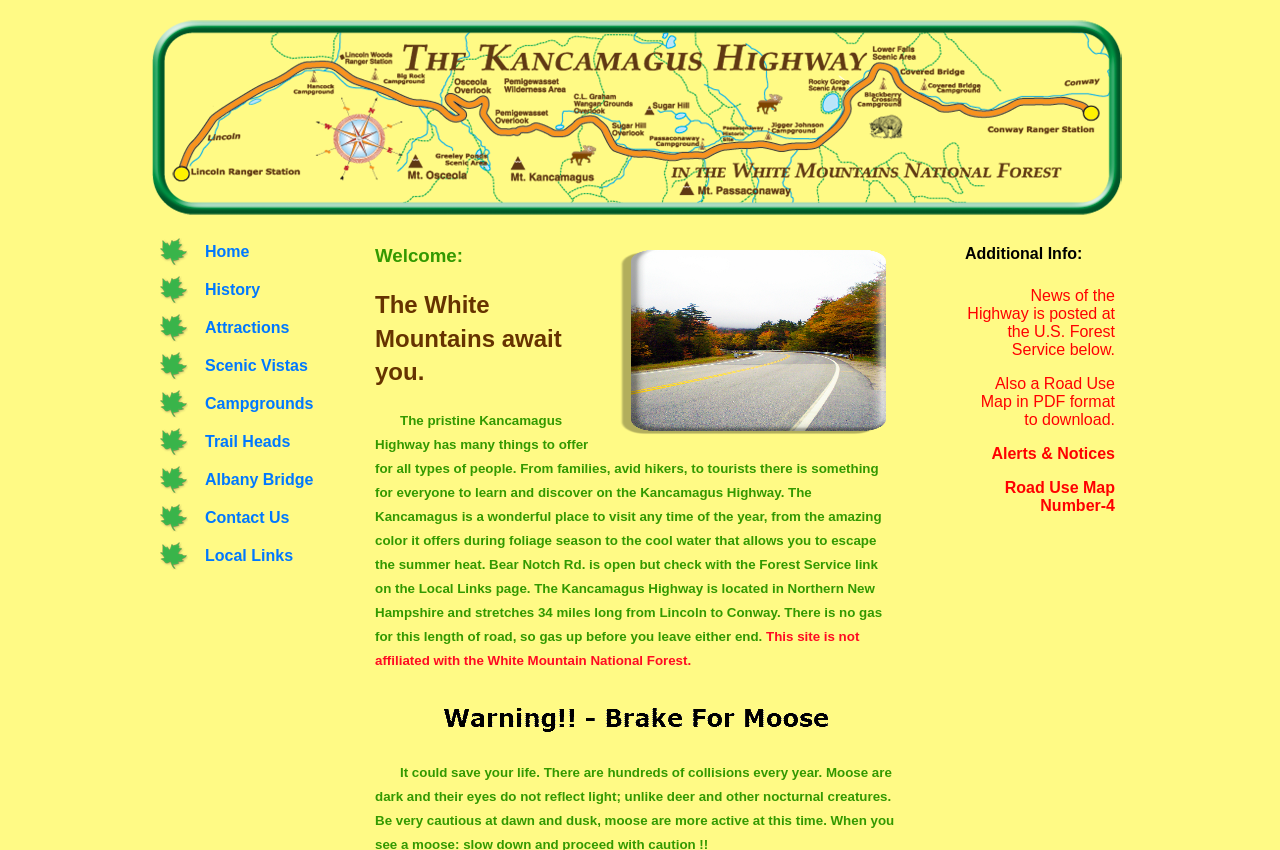What is the name of the highway?
Refer to the image and provide a one-word or short phrase answer.

Kancamagus Highway